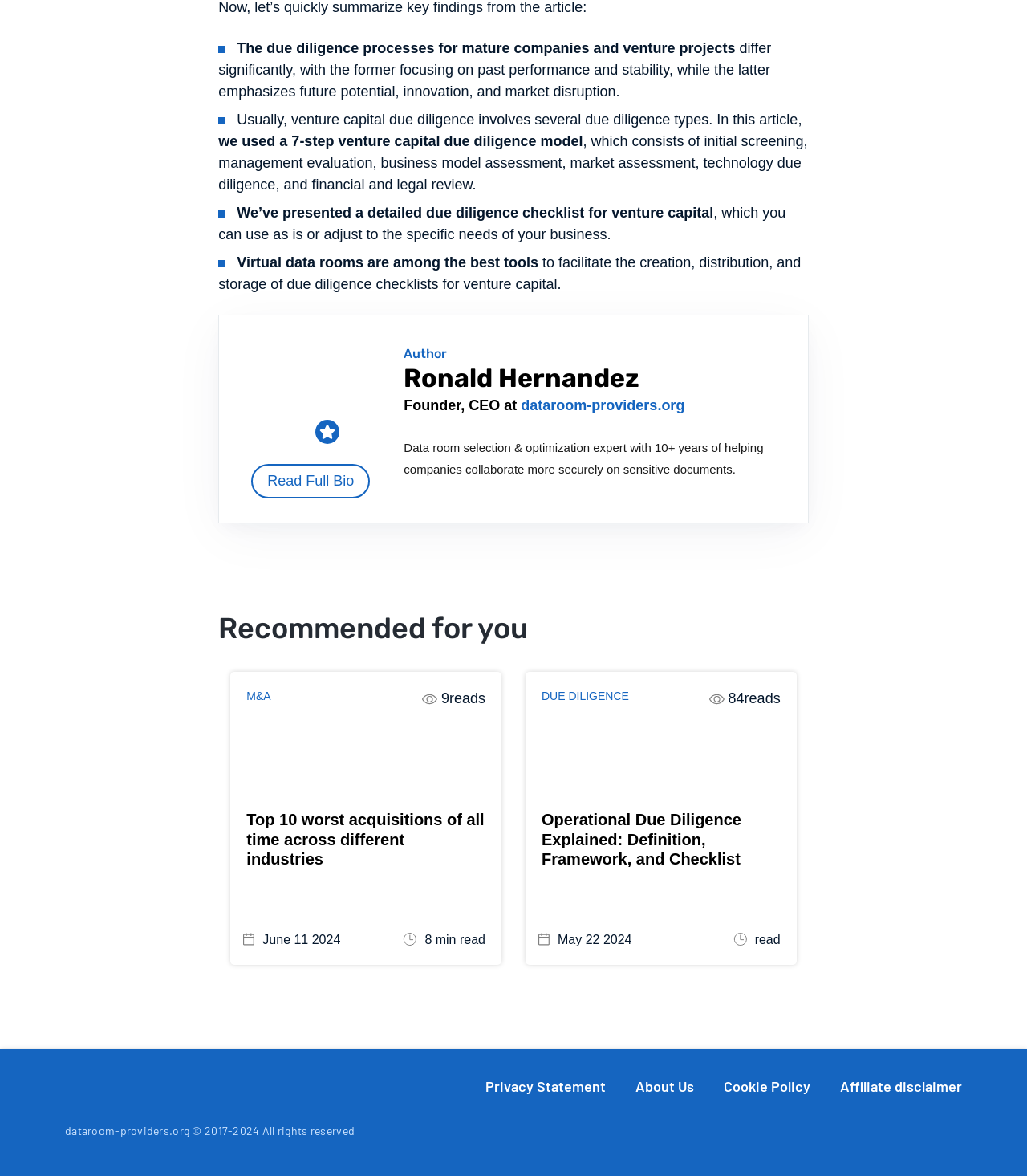How many years of experience does Ronald Hernandez have in data room selection and optimization?
By examining the image, provide a one-word or phrase answer.

10+ years